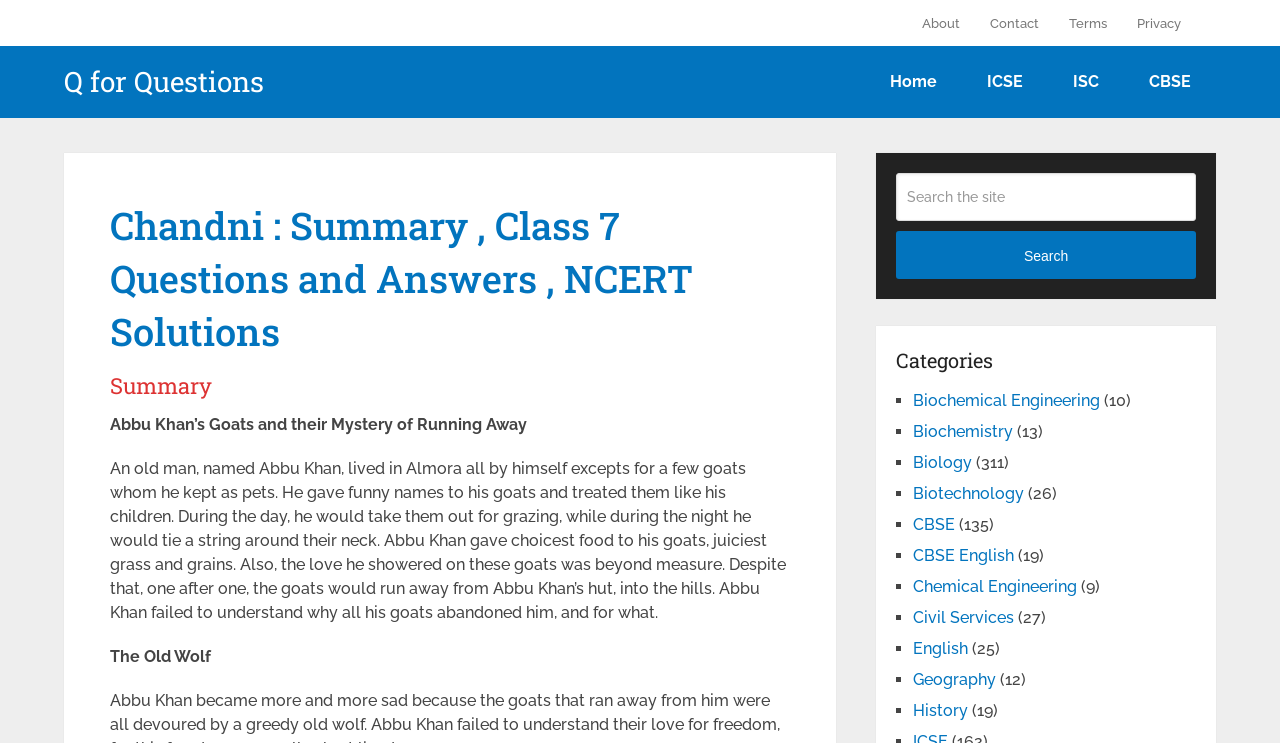Find the bounding box coordinates for the HTML element described as: "Q for Questions". The coordinates should consist of four float values between 0 and 1, i.e., [left, top, right, bottom].

[0.05, 0.092, 0.206, 0.129]